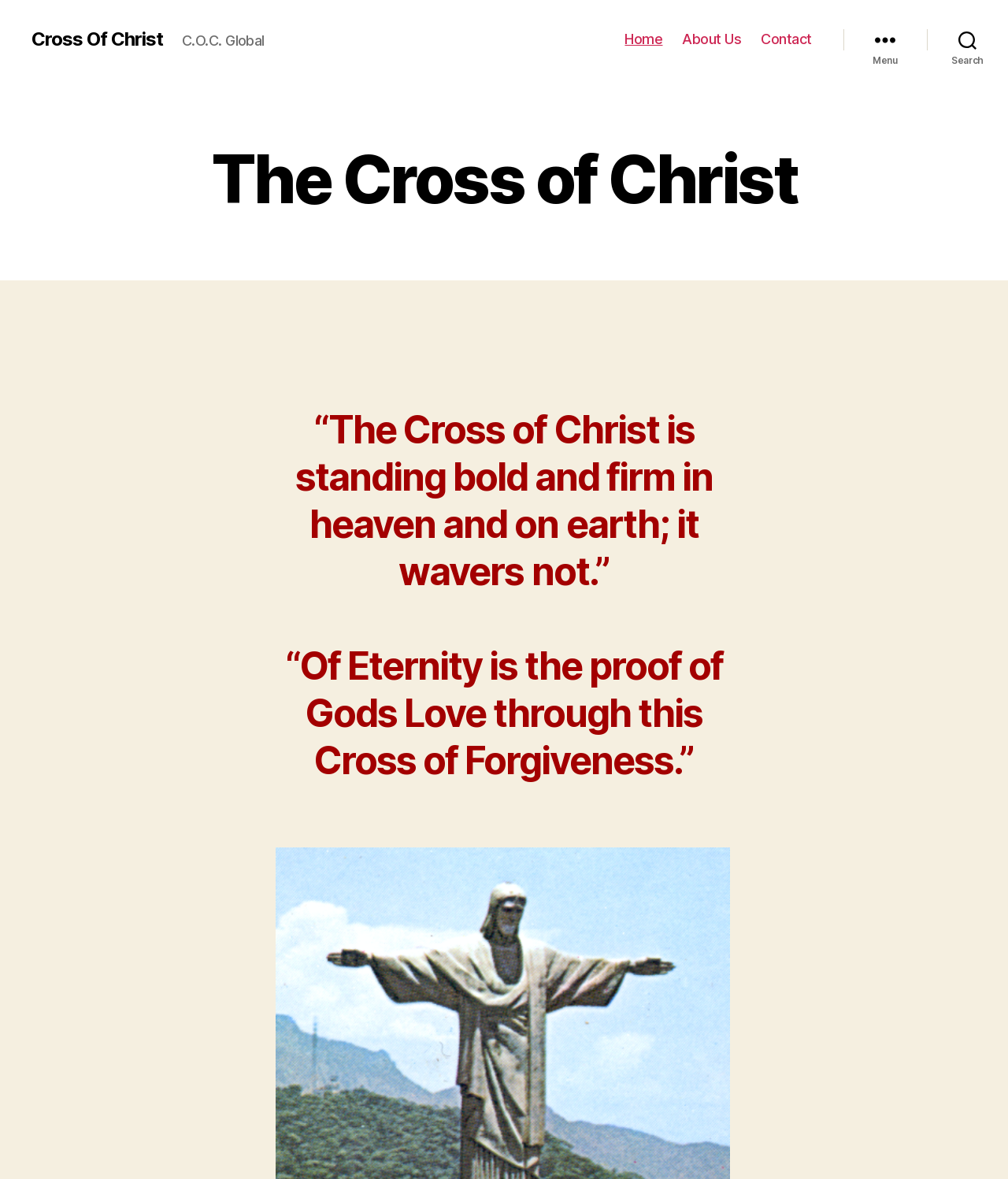How many buttons are in the top-right corner?
Carefully analyze the image and provide a detailed answer to the question.

I observed the top-right corner of the webpage and found two buttons, 'Menu' and 'Search', both with a similar bounding box coordinate range of [0.837, 0.018, 0.92, 0.047] and [0.92, 0.018, 1.0, 0.047] respectively.